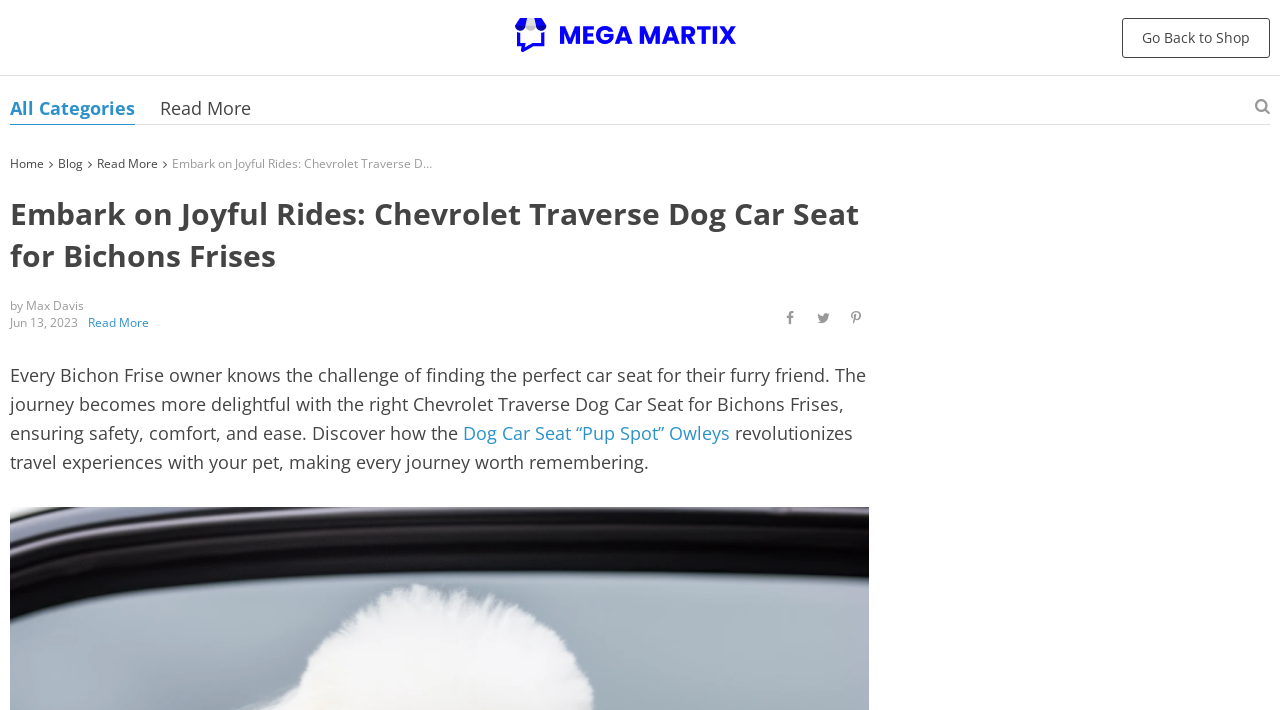Respond to the question below with a single word or phrase: What is the breed of dog mentioned?

Bichons Frises